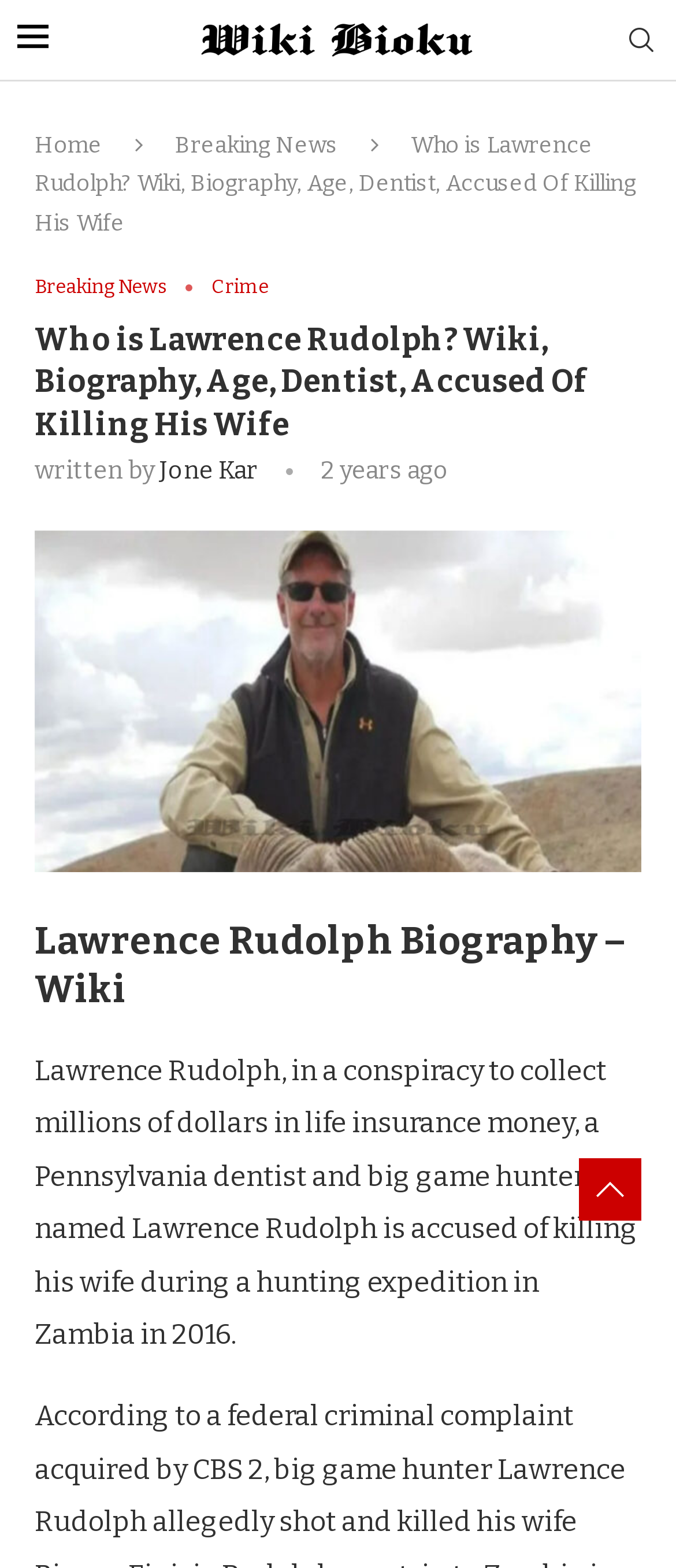Can you identify the bounding box coordinates of the clickable region needed to carry out this instruction: 'Visit companyInfo facebook page'? The coordinates should be four float numbers within the range of 0 to 1, stated as [left, top, right, bottom].

None